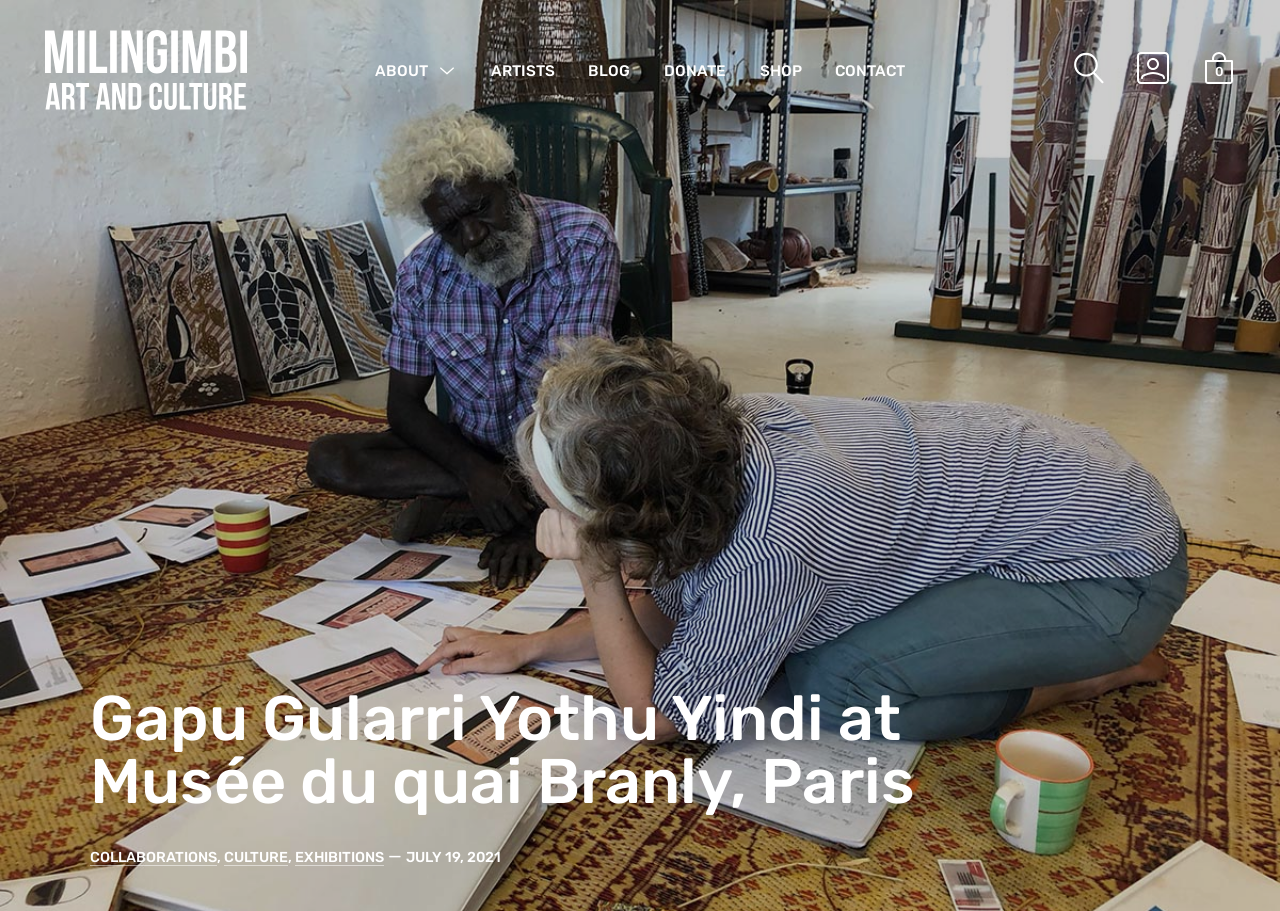What is the name of the art and culture organization?
Look at the image and respond with a single word or a short phrase.

Milingimbi Art & Culture